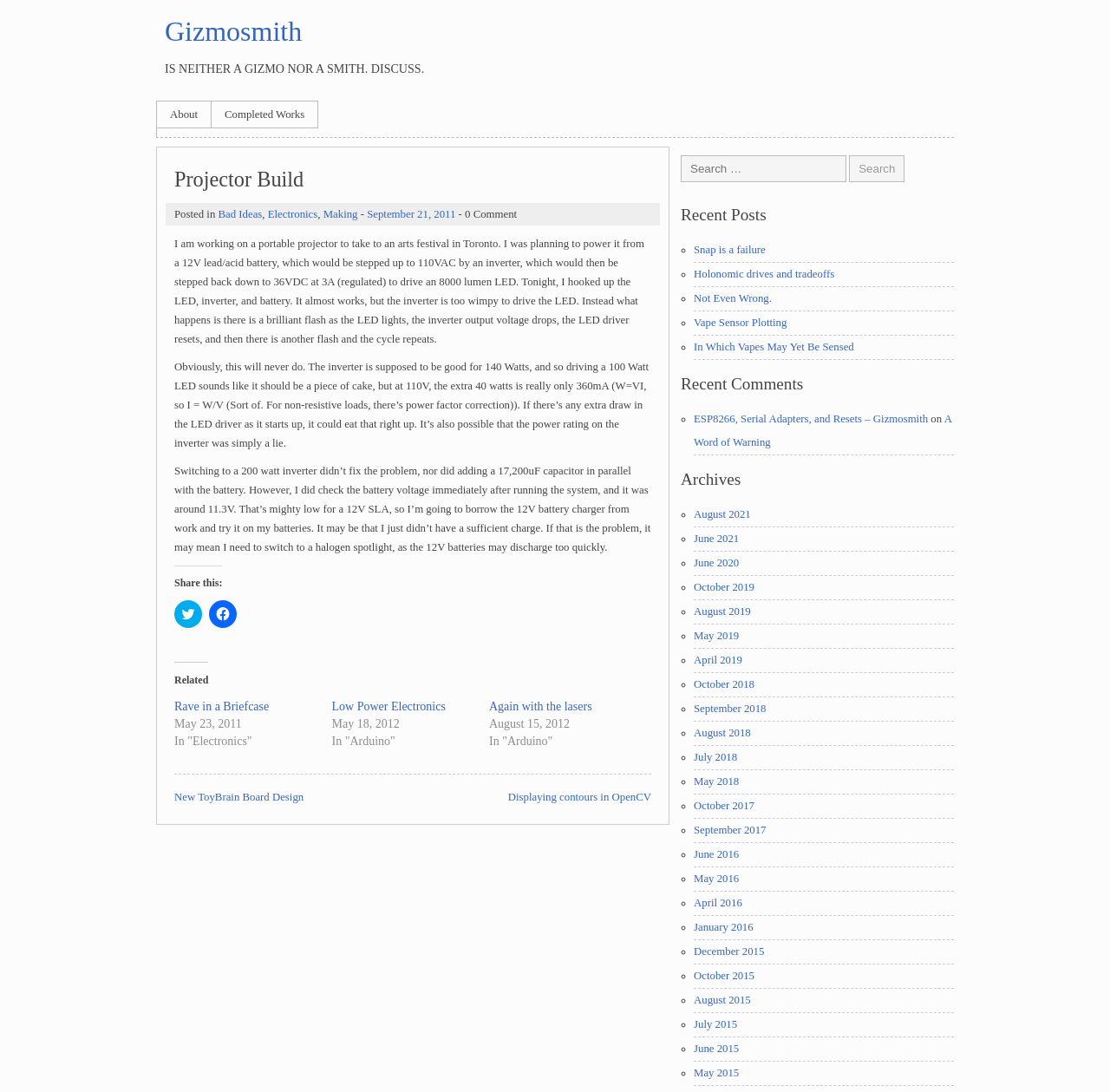Analyze the image and deliver a detailed answer to the question: How many recent posts are listed?

The recent posts section is listed under the heading 'Recent Posts' and contains 5 links to different posts, each with a list marker '◦'.